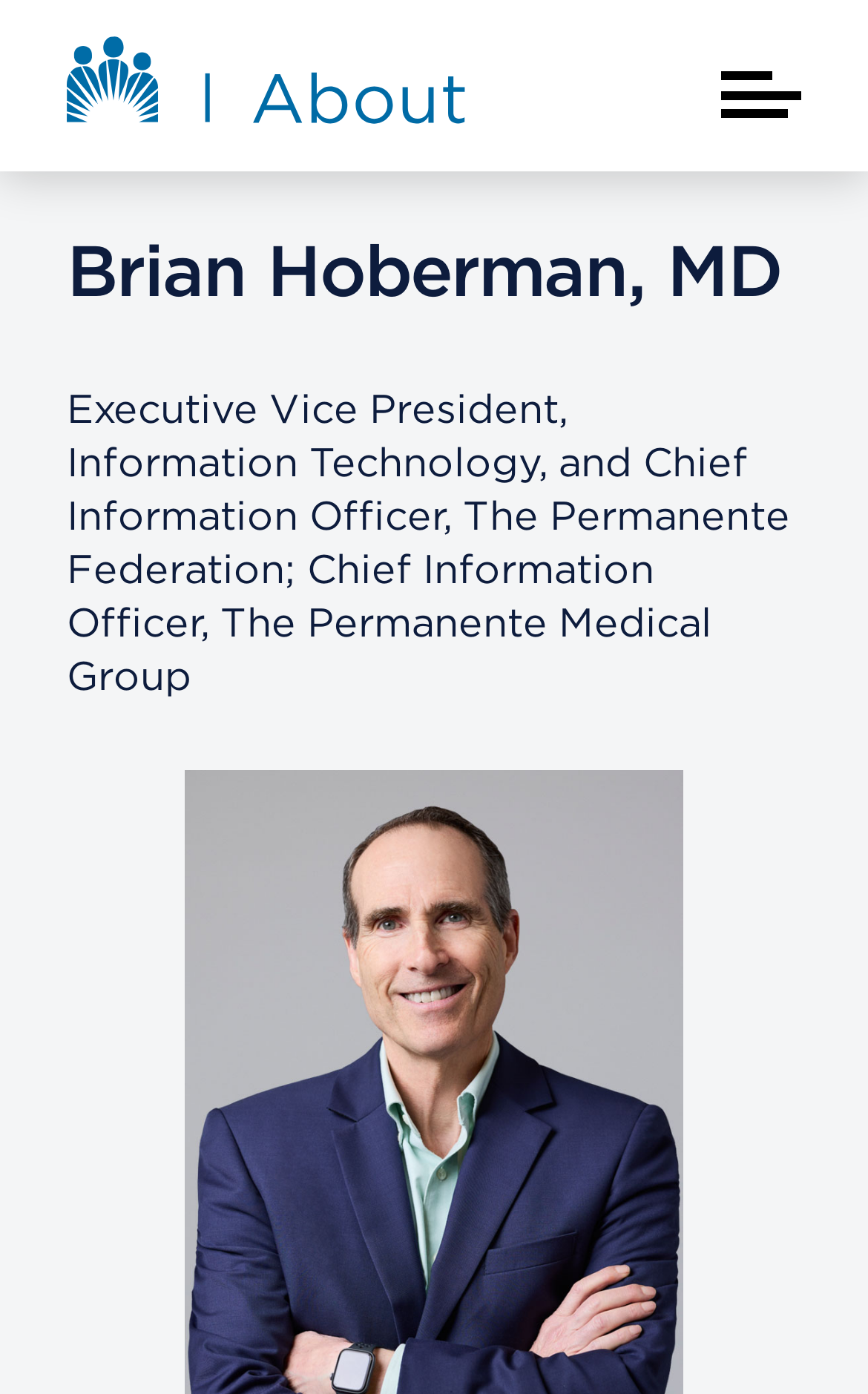Extract the text of the main heading from the webpage.

Brian Hoberman, MD